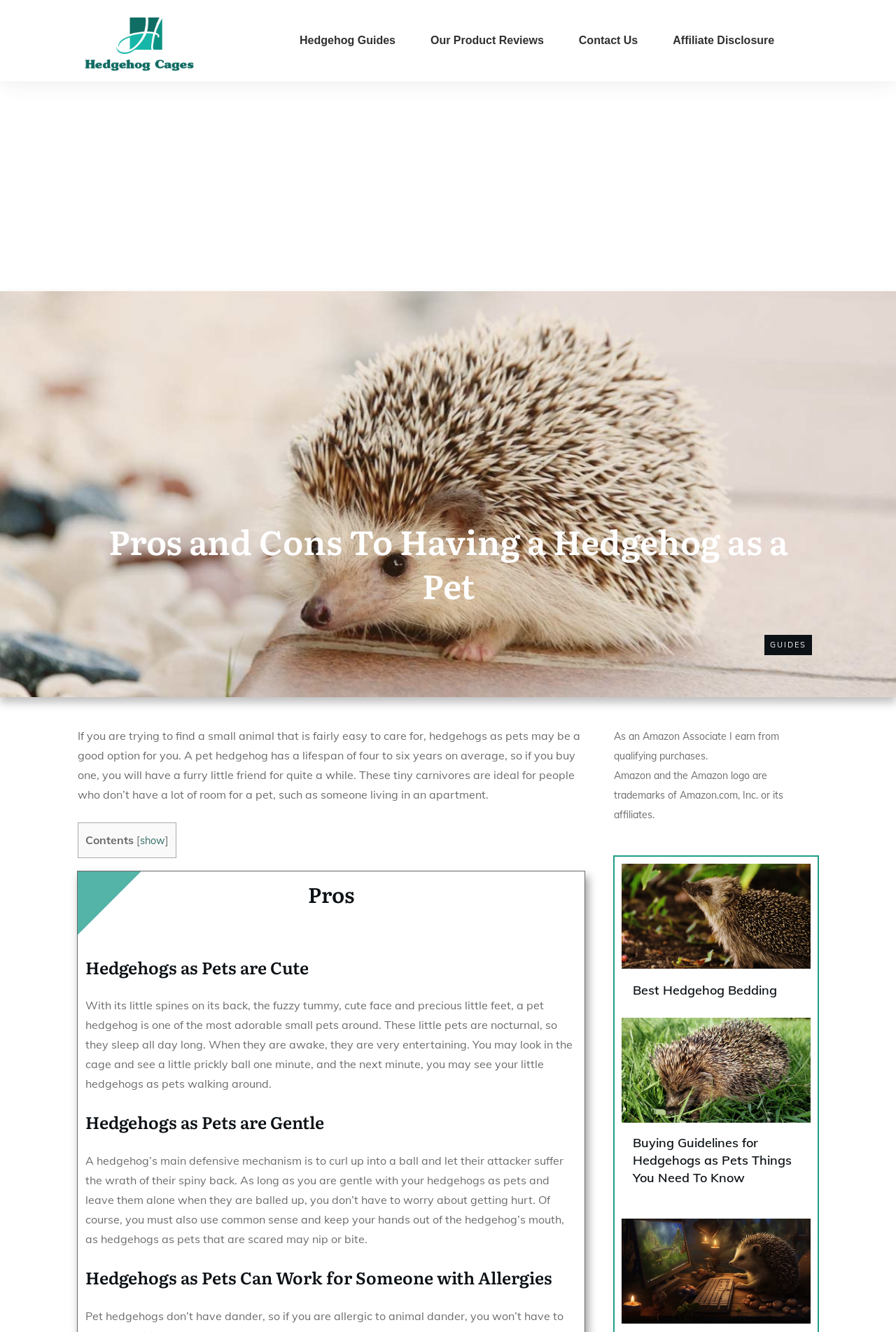Generate the text content of the main heading of the webpage.

Pros and Cons To Having a Hedgehog as a Pet